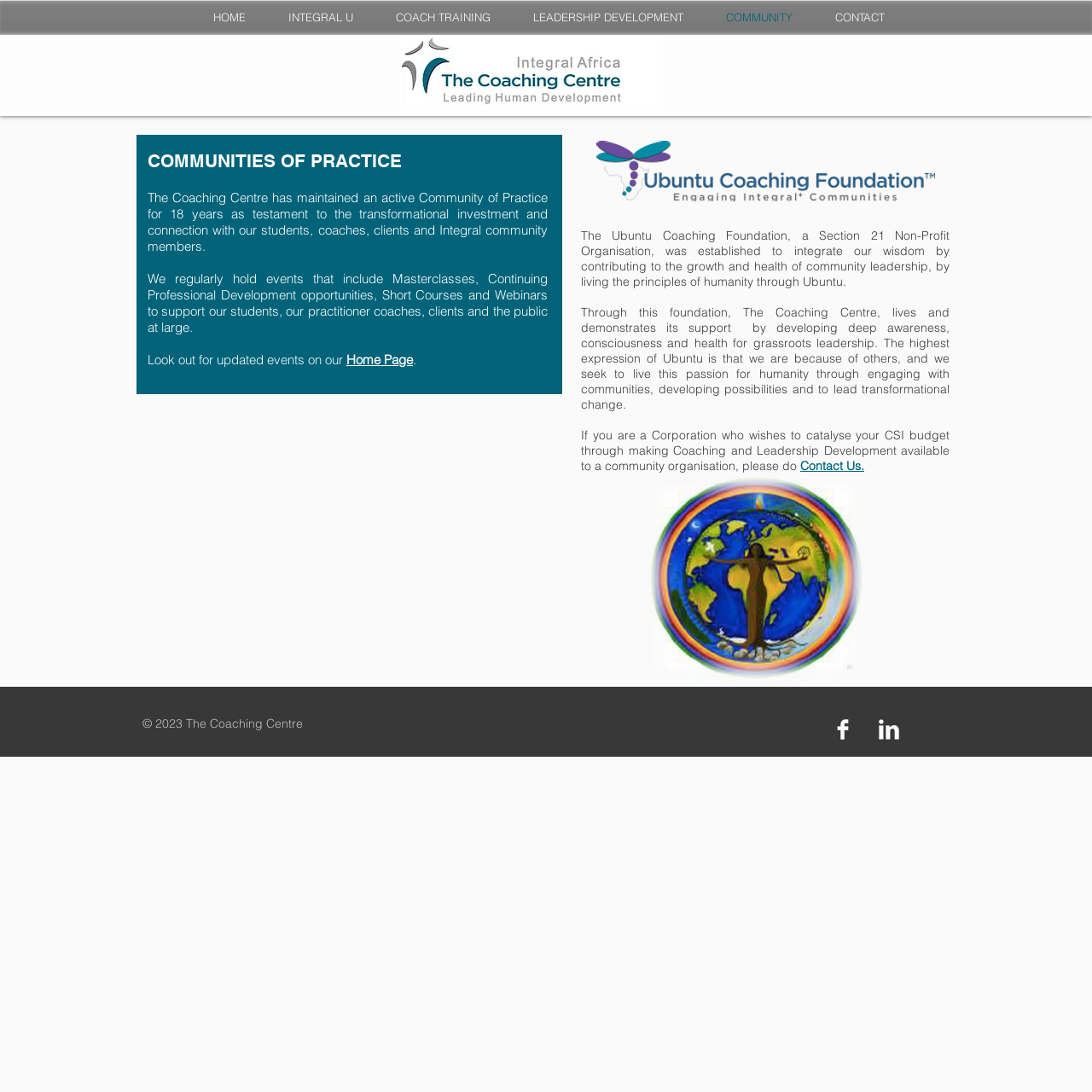Pinpoint the bounding box coordinates of the area that should be clicked to complete the following instruction: "Click HOME". The coordinates must be given as four float numbers between 0 and 1, i.e., [left, top, right, bottom].

[0.175, 0.006, 0.244, 0.026]